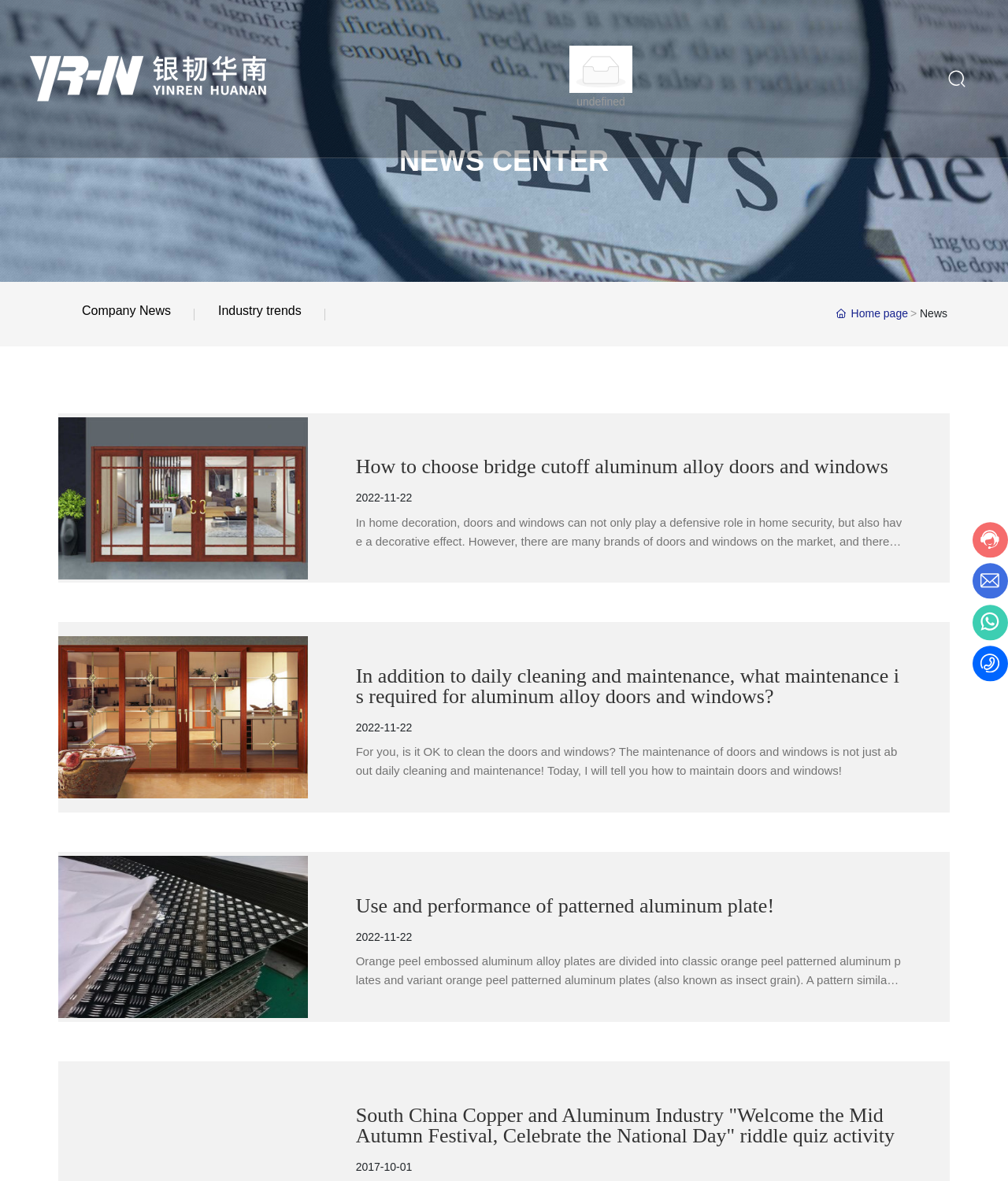Could you find the bounding box coordinates of the clickable area to complete this instruction: "Go to the home page"?

[0.829, 0.26, 0.901, 0.271]